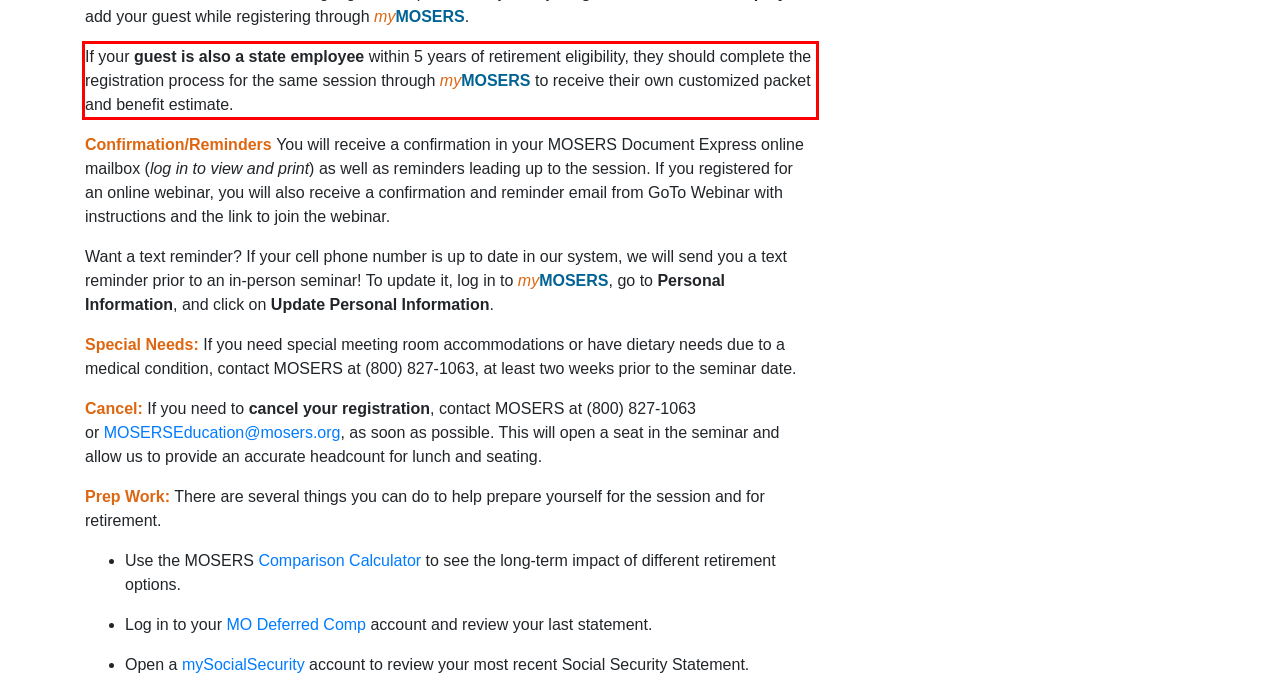You are provided with a screenshot of a webpage that includes a UI element enclosed in a red rectangle. Extract the text content inside this red rectangle.

If your guest is also a state employee within 5 years of retirement eligibility, they should complete the registration process for the same session through myMOSERS to receive their own customized packet and benefit estimate.